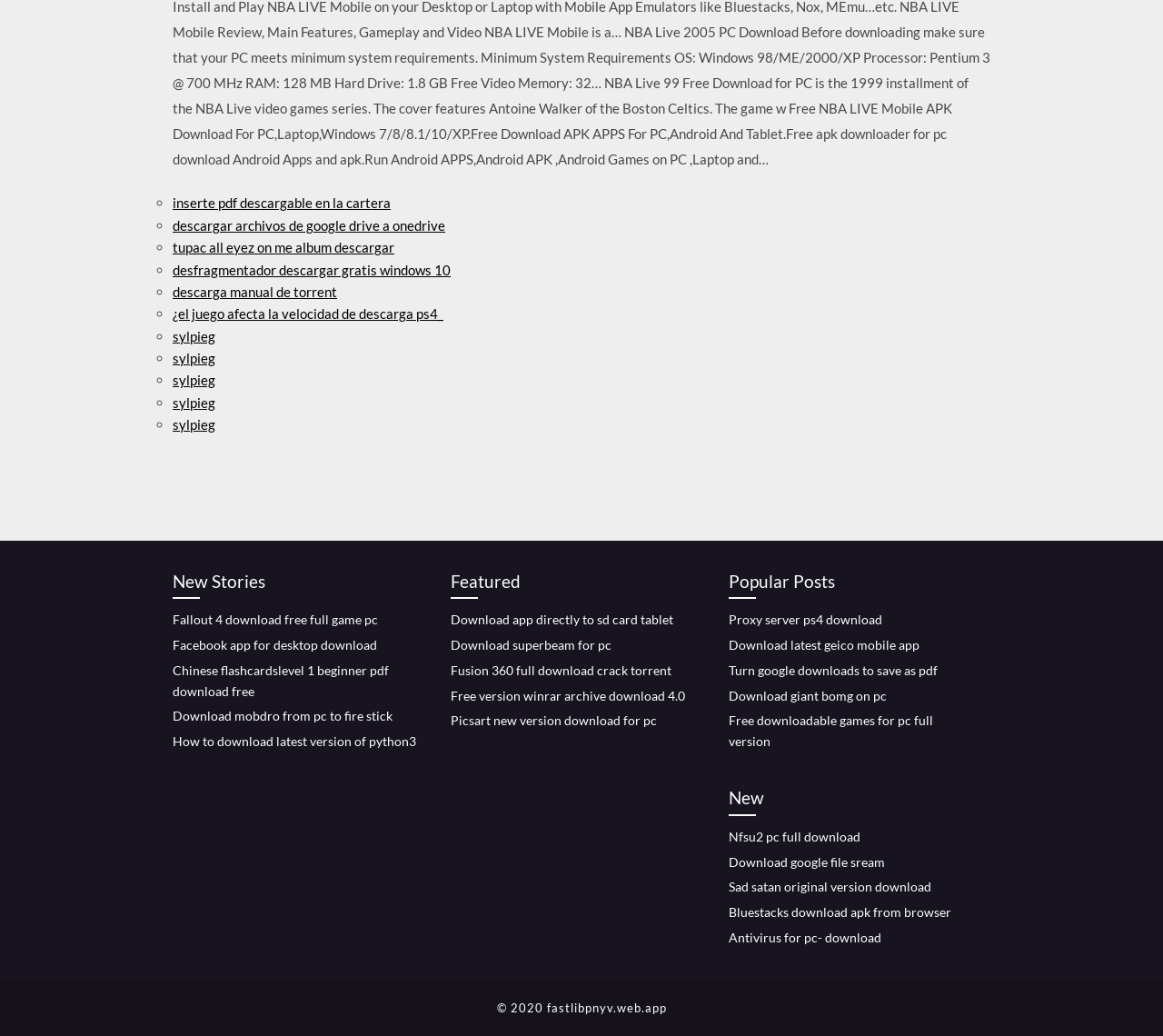Indicate the bounding box coordinates of the element that needs to be clicked to satisfy the following instruction: "download mobdro from pc to fire stick". The coordinates should be four float numbers between 0 and 1, i.e., [left, top, right, bottom].

[0.148, 0.684, 0.338, 0.699]